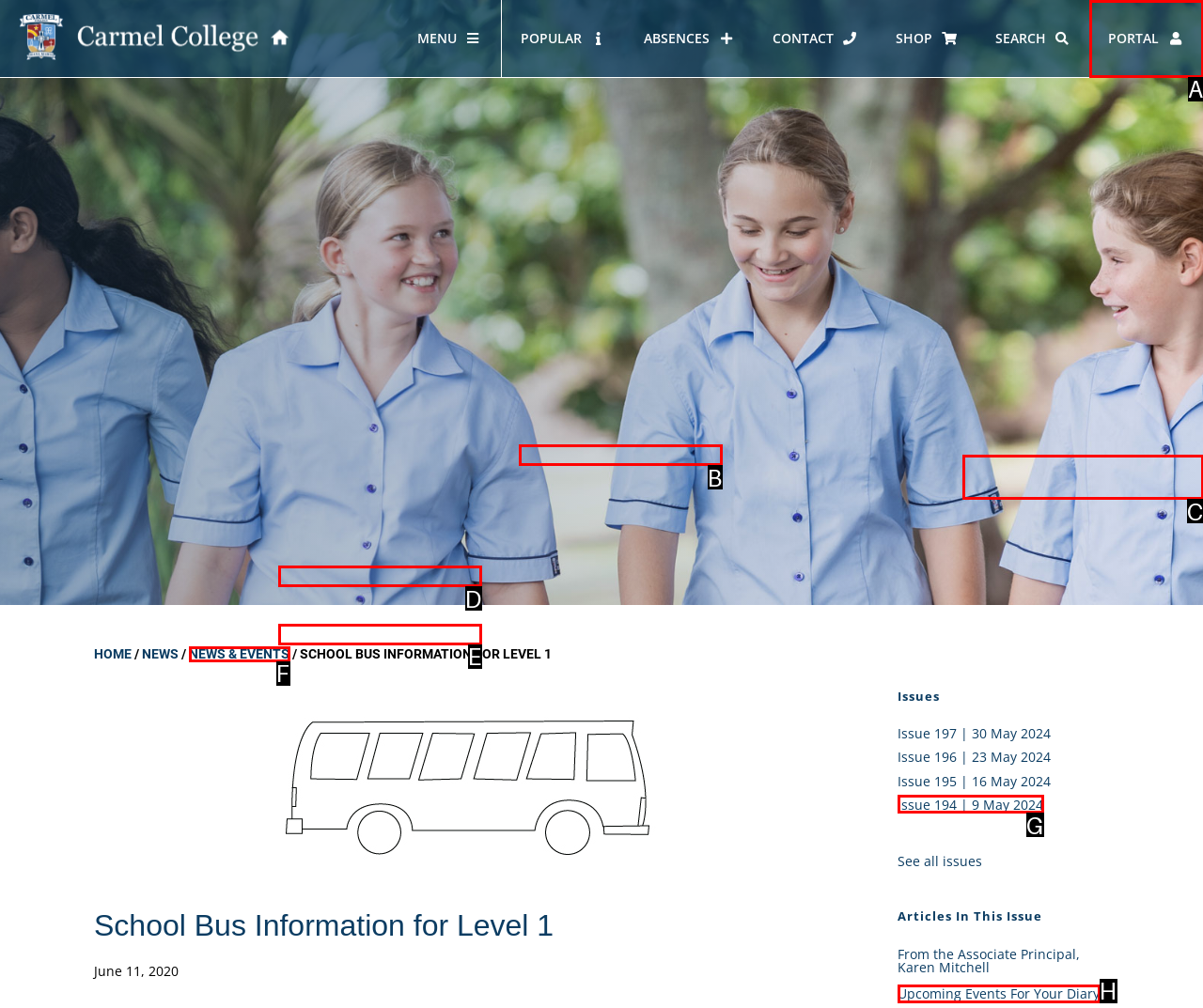Determine the option that best fits the description: Employment
Reply with the letter of the correct option directly.

C